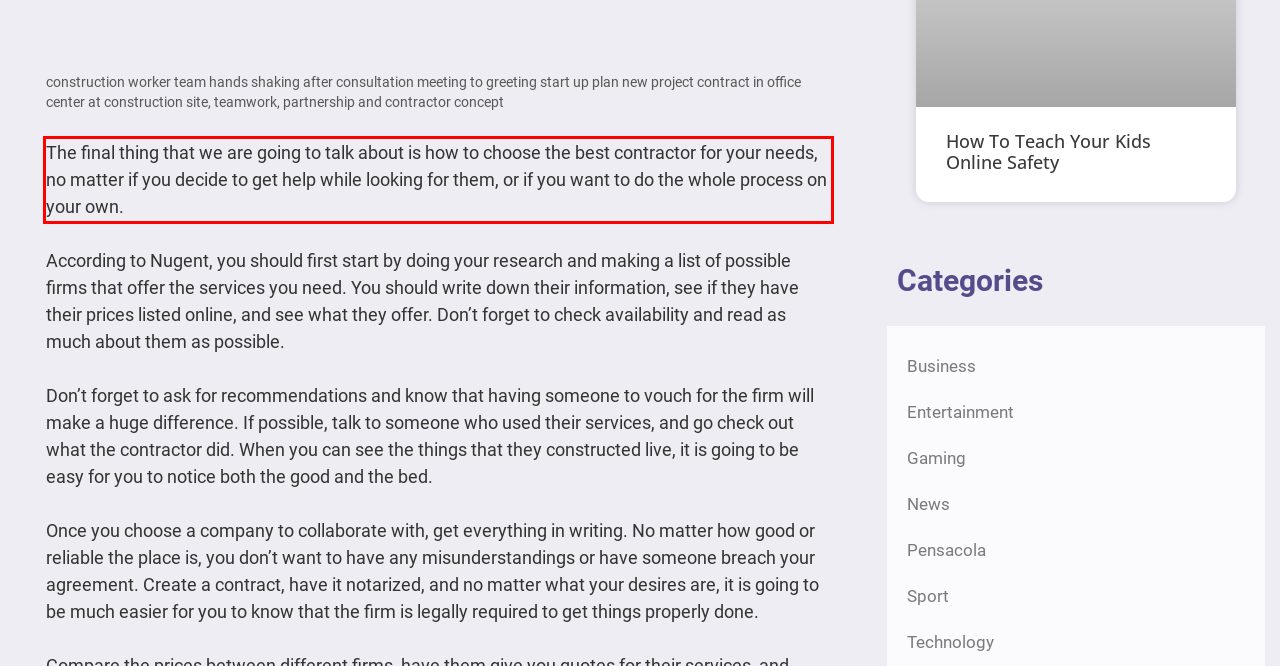From the provided screenshot, extract the text content that is enclosed within the red bounding box.

The final thing that we are going to talk about is how to choose the best contractor for your needs, no matter if you decide to get help while looking for them, or if you want to do the whole process on your own.